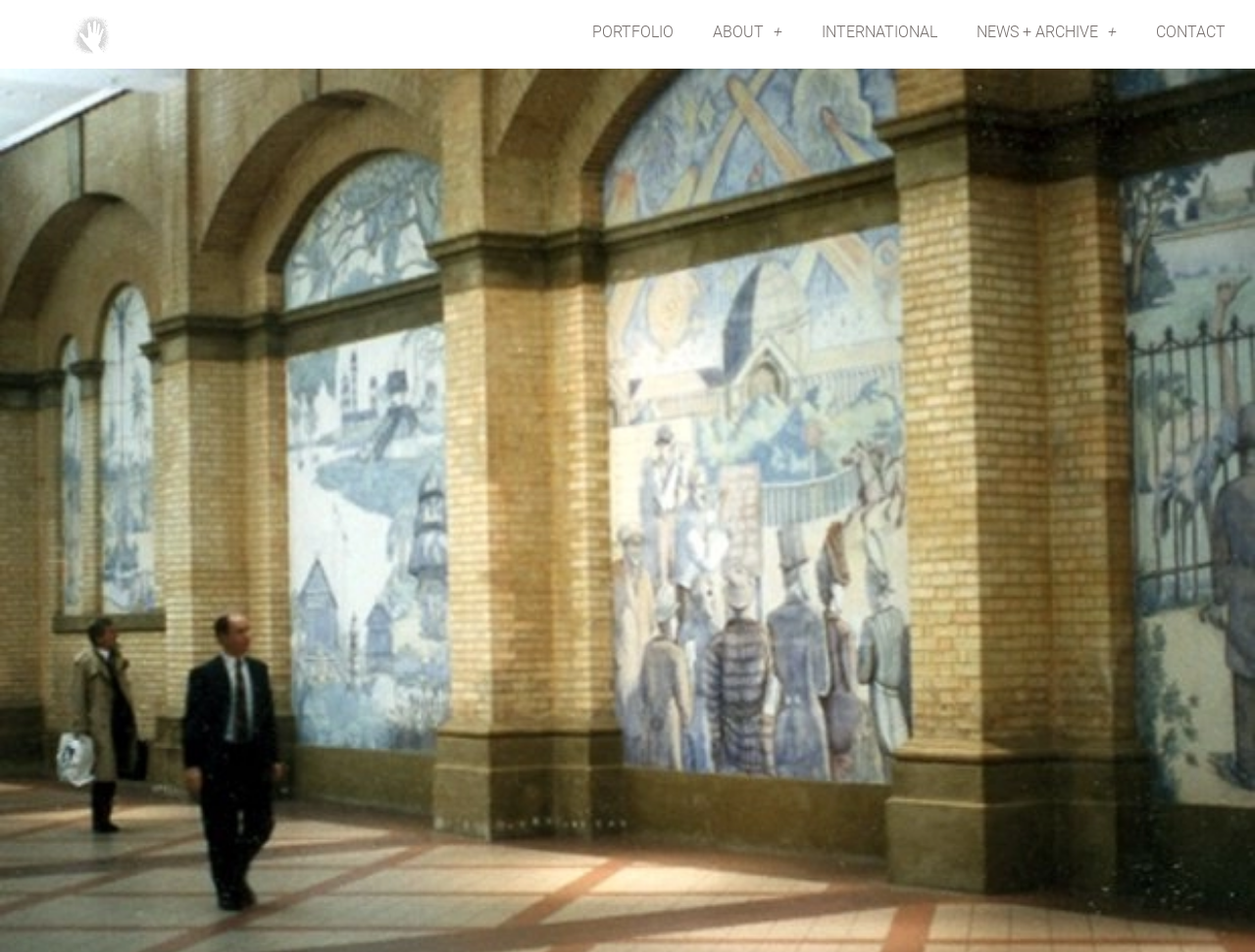Give the bounding box coordinates for this UI element: "Ryan Shaw". The coordinates should be four float numbers between 0 and 1, arranged as [left, top, right, bottom].

None